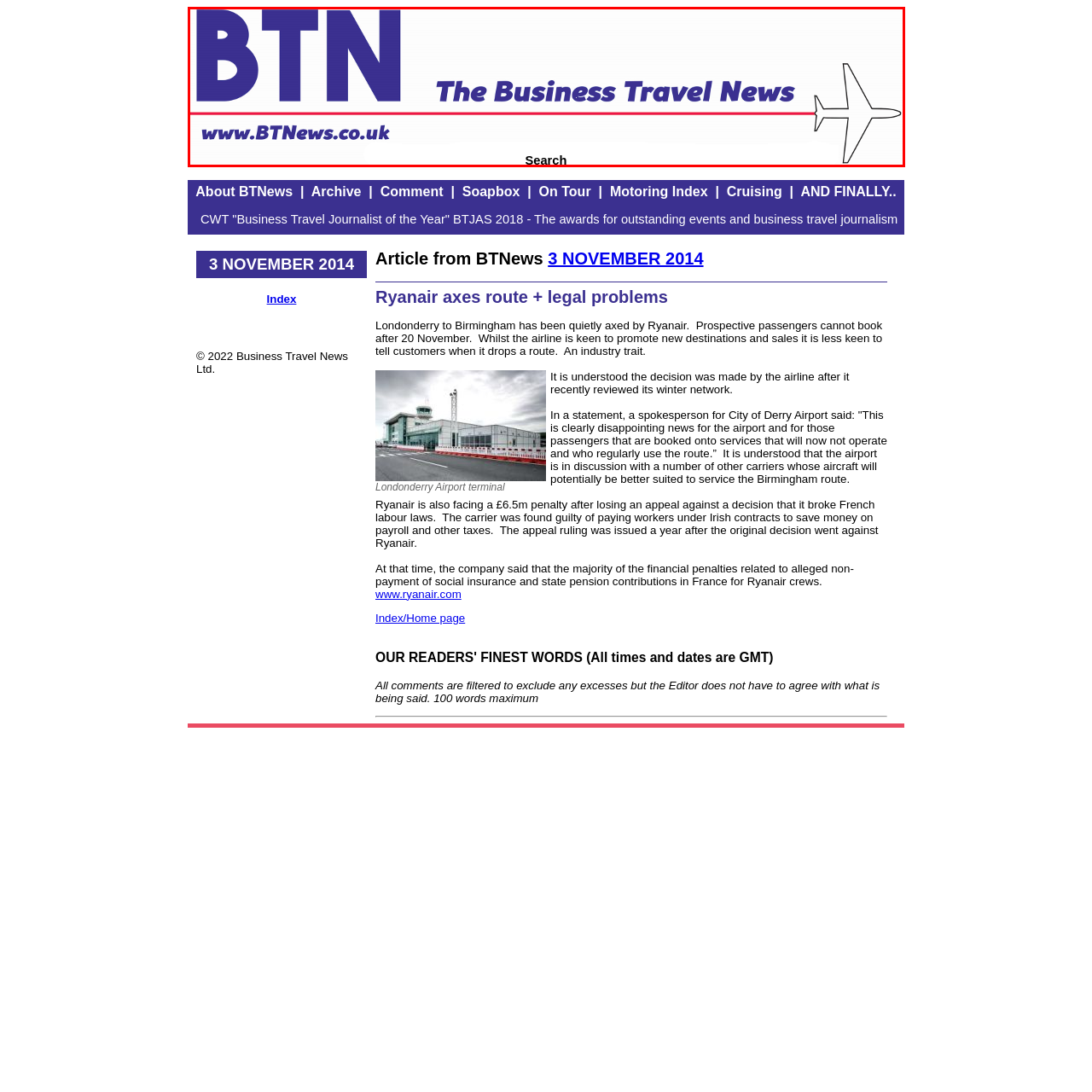Describe all the elements and activities occurring in the red-outlined area of the image extensively.

The image features the logo and banner for "The Business Travel News," prominently displaying the initials "BTN" in bold purple letters. Below the abbreviation, the full title of the publication is written in a slightly smaller font, emphasizing its focus on the business travel sector. The graphic includes a sleek, minimalist design element of an airplane, symbolizing travel and movement, located to the right of the text. Additionally, there's a search link positioned beneath the logo, suggesting user interactivity and access to more information on the website. The overall layout communicates a professional and engaging aesthetic, inviting readers to explore the latest news and insights in the business travel industry.